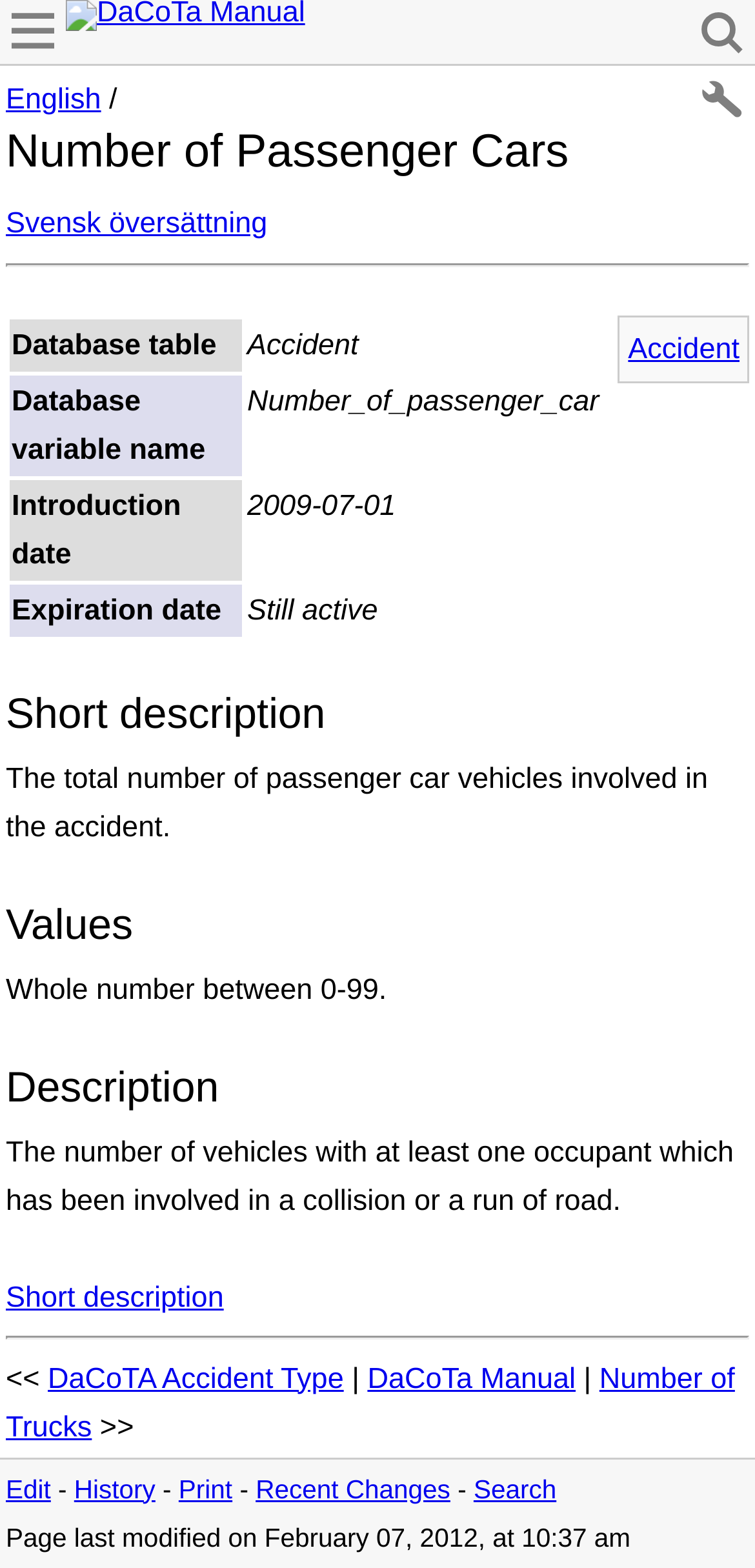Locate the bounding box coordinates of the region to be clicked to comply with the following instruction: "View the description of Number of Passenger Cars". The coordinates must be four float numbers between 0 and 1, in the form [left, top, right, bottom].

[0.008, 0.083, 0.992, 0.112]